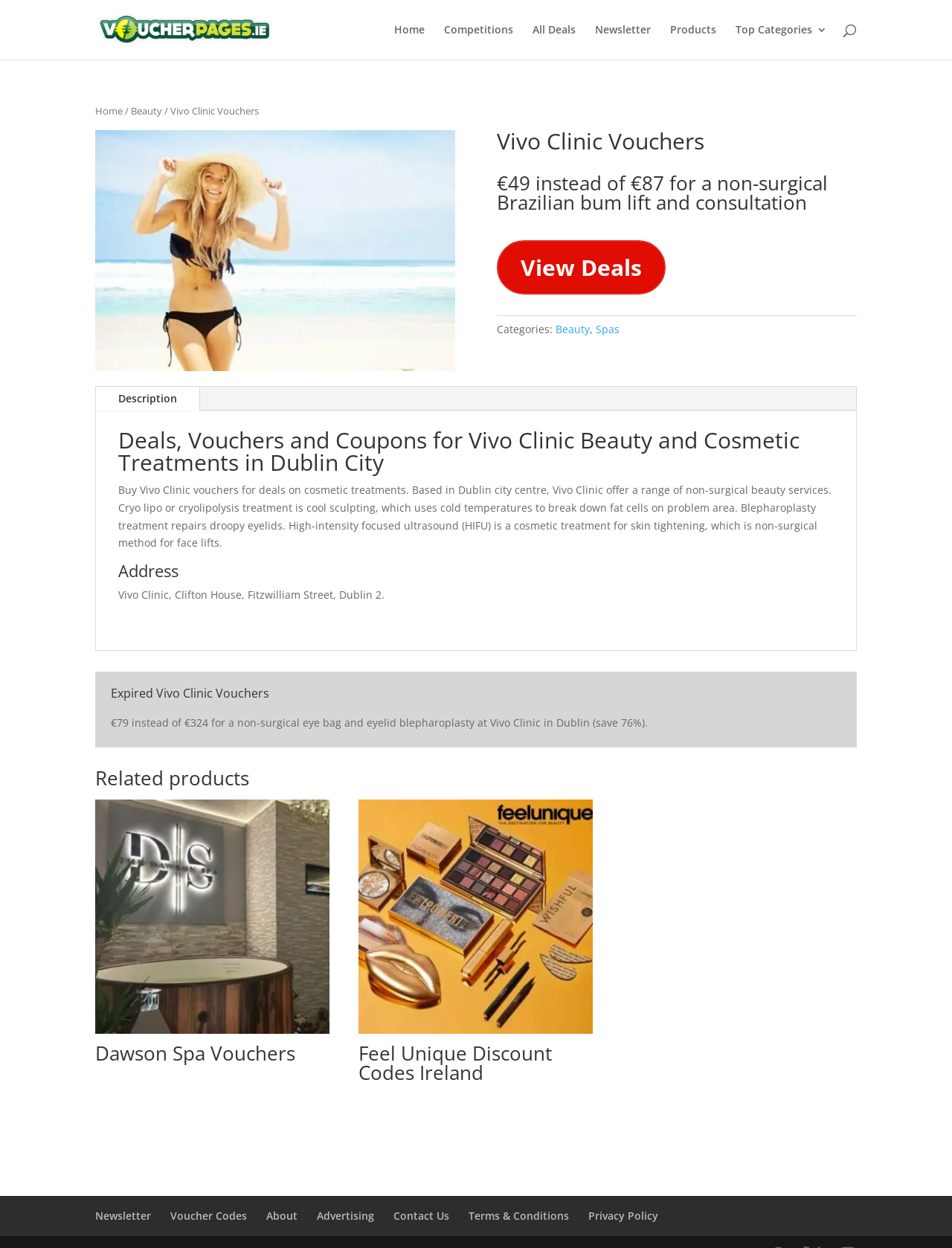Locate the bounding box coordinates of the element that needs to be clicked to carry out the instruction: "Go to Home page". The coordinates should be given as four float numbers ranging from 0 to 1, i.e., [left, top, right, bottom].

[0.414, 0.02, 0.446, 0.048]